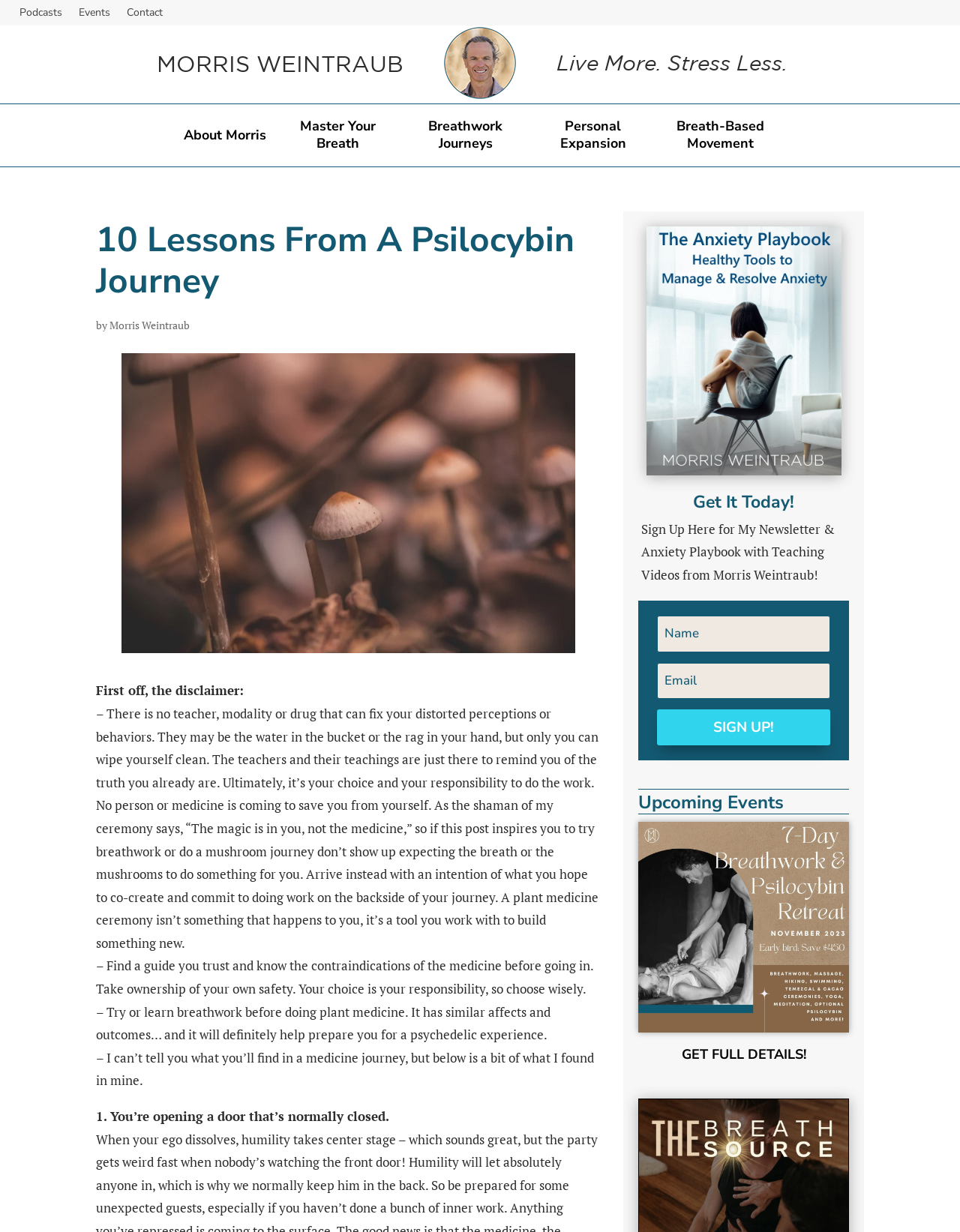What is the name of the newsletter? Analyze the screenshot and reply with just one word or a short phrase.

Anxiety Playbook